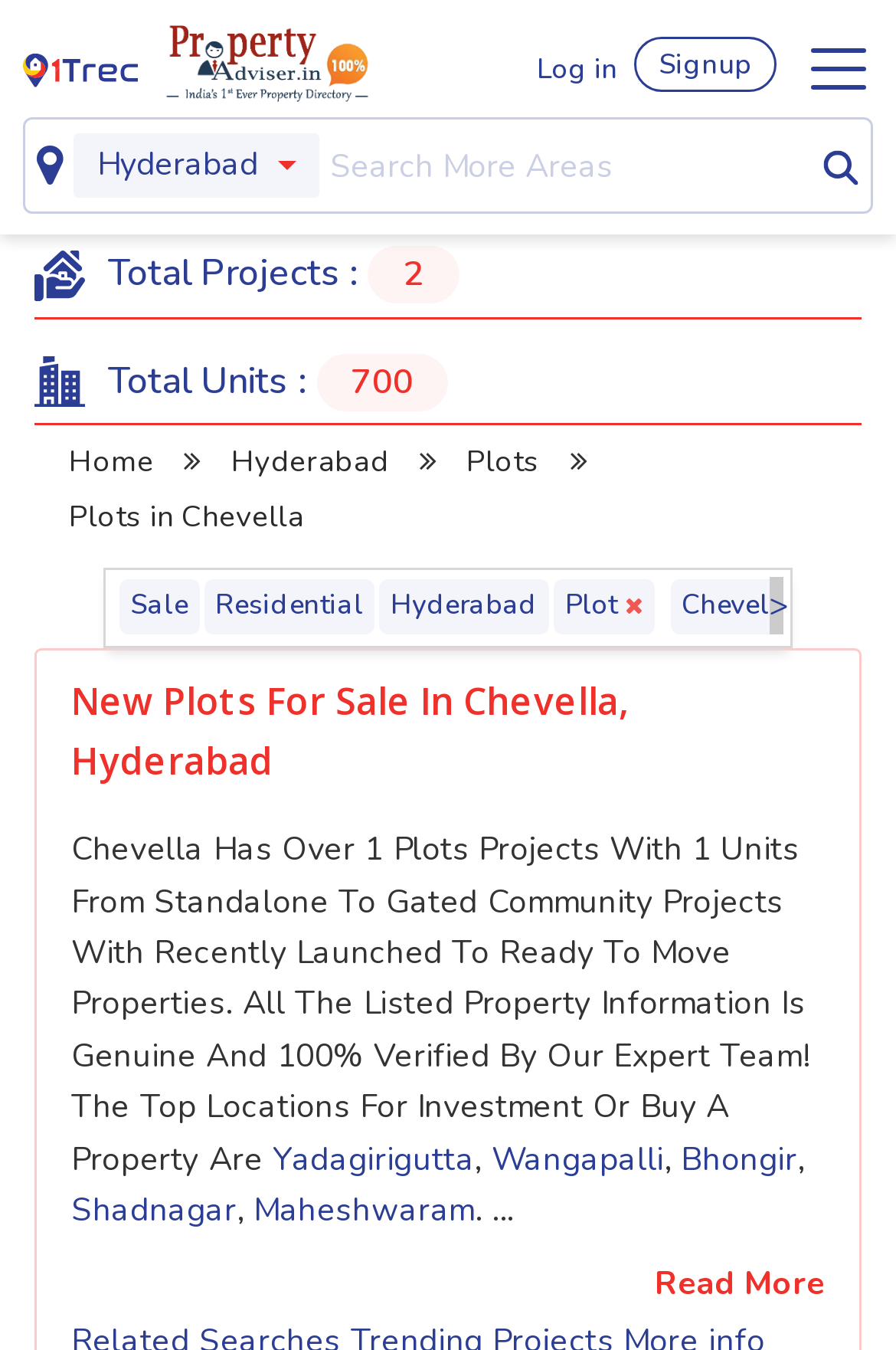Determine the bounding box coordinates of the region that needs to be clicked to achieve the task: "Read more about new plots for sale".

[0.731, 0.934, 0.921, 0.972]